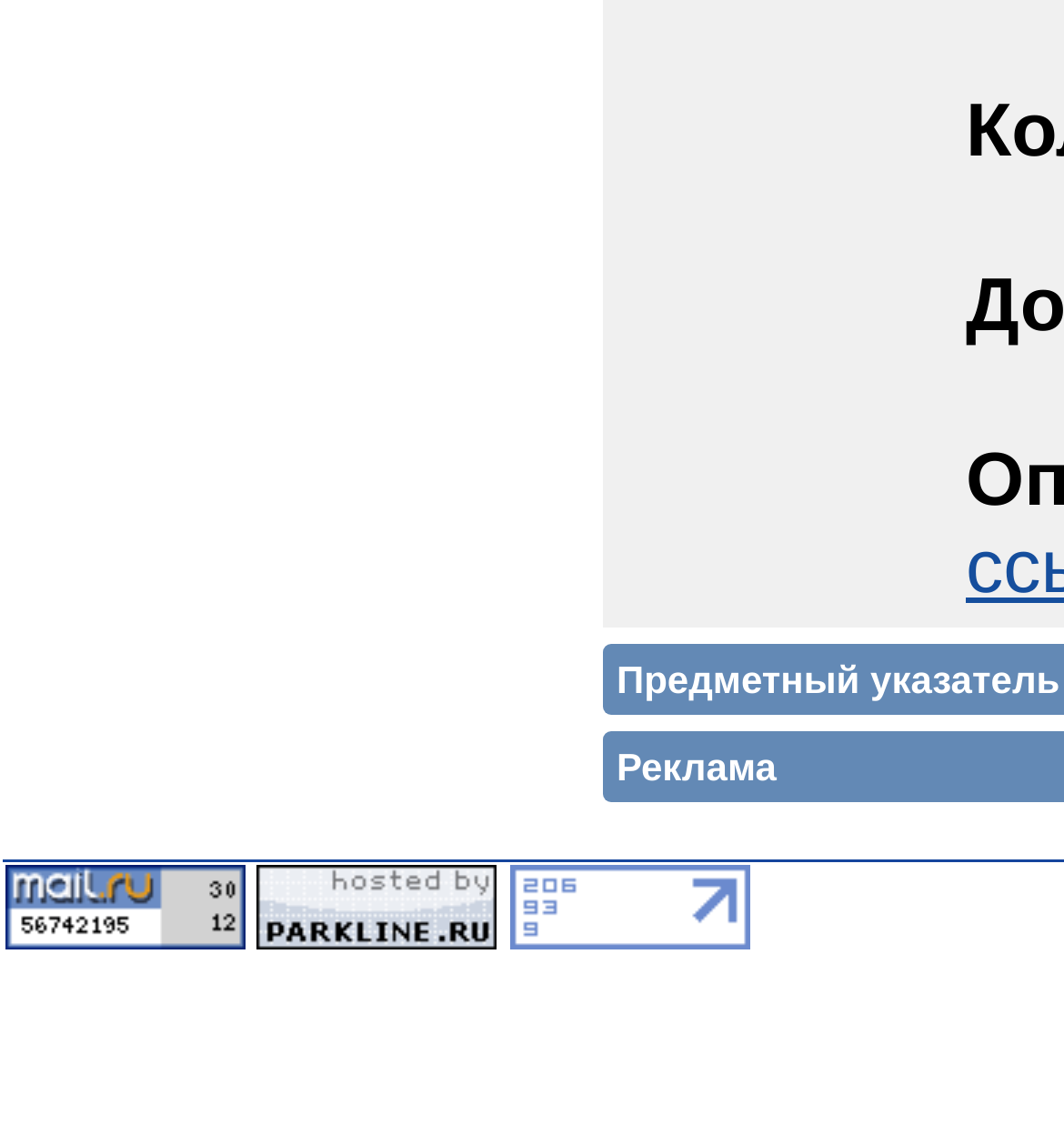Can you find the bounding box coordinates for the UI element given this description: "Krista Bentley"? Provide the coordinates as four float numbers between 0 and 1: [left, top, right, bottom].

None